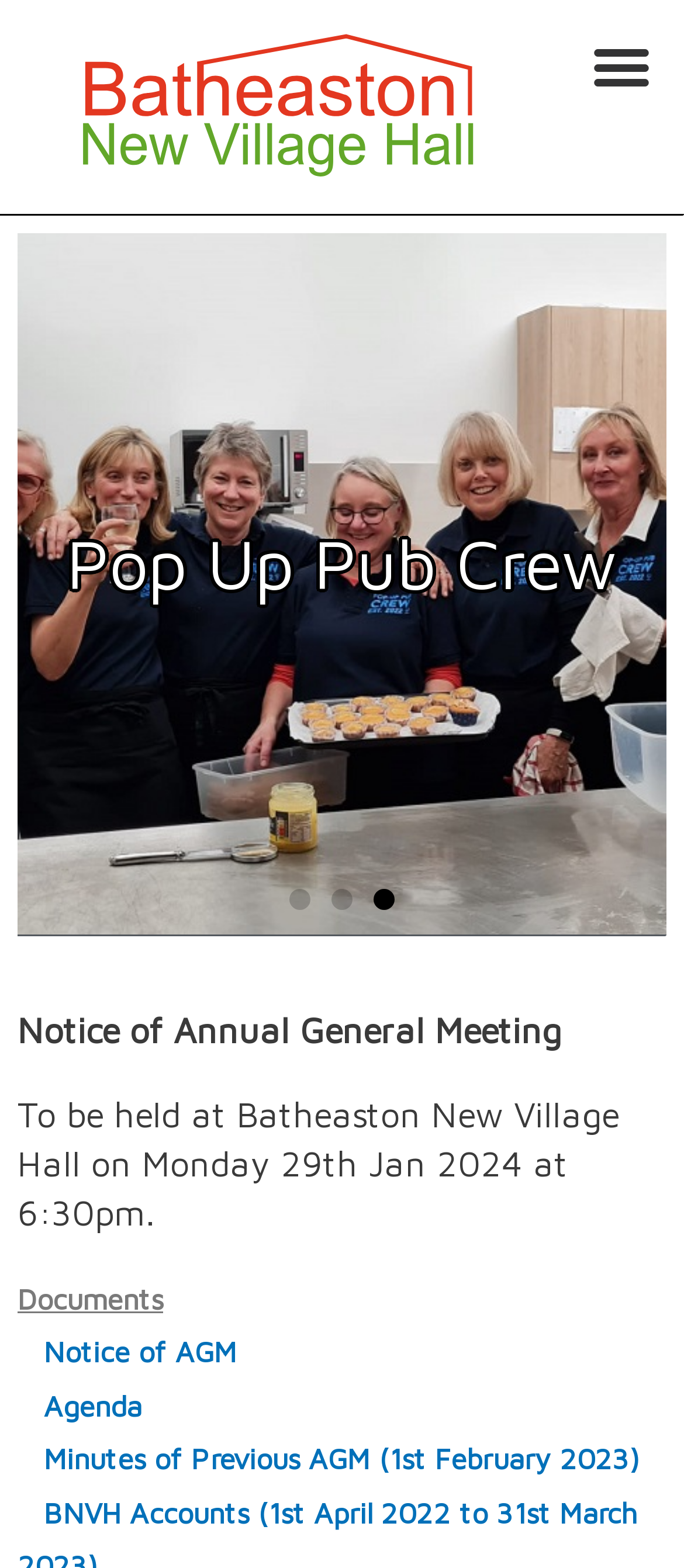Create a detailed narrative of the webpage’s visual and textual elements.

The webpage is about Batheaston Village Hall, an exciting project for Batheaston and beyond. At the top left, there is a logo of Batheaston New Village Hall, which is an image linked to the hall's website. On the top right, there is a menu toggle button that, when expanded, reveals a list of options including "Hall and Terrace", "Pop Up Pub", and "Pop Up Pub Crew".

Below the menu toggle button, there are three slide navigation buttons, allowing users to navigate through different slides. Further down, there is a notice of an Annual General Meeting (AGM) to be held at Batheaston New Village Hall on Monday, 29th January 2024, at 6:30 pm. The notice is followed by a section titled "Documents", which contains links to relevant documents, including the notice of AGM, agenda, and minutes of the previous AGM.

The layout of the webpage is organized, with clear headings and concise text. The use of buttons and links makes it easy to navigate through the content. Overall, the webpage provides information about the Batheaston Village Hall project and the upcoming AGM.